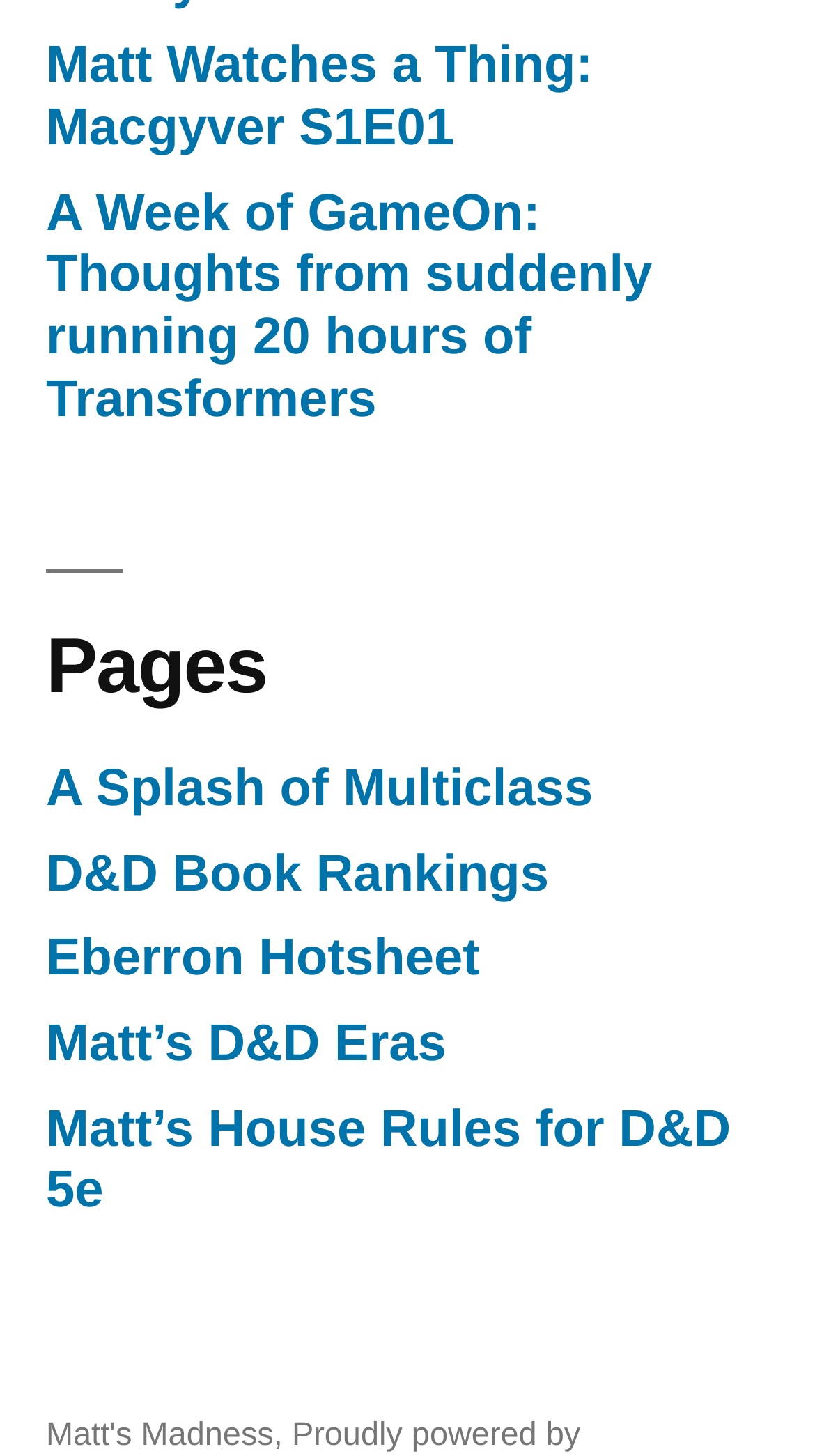Answer in one word or a short phrase: 
What is the last link on the webpage?

Matt’s House Rules for D&D 5e